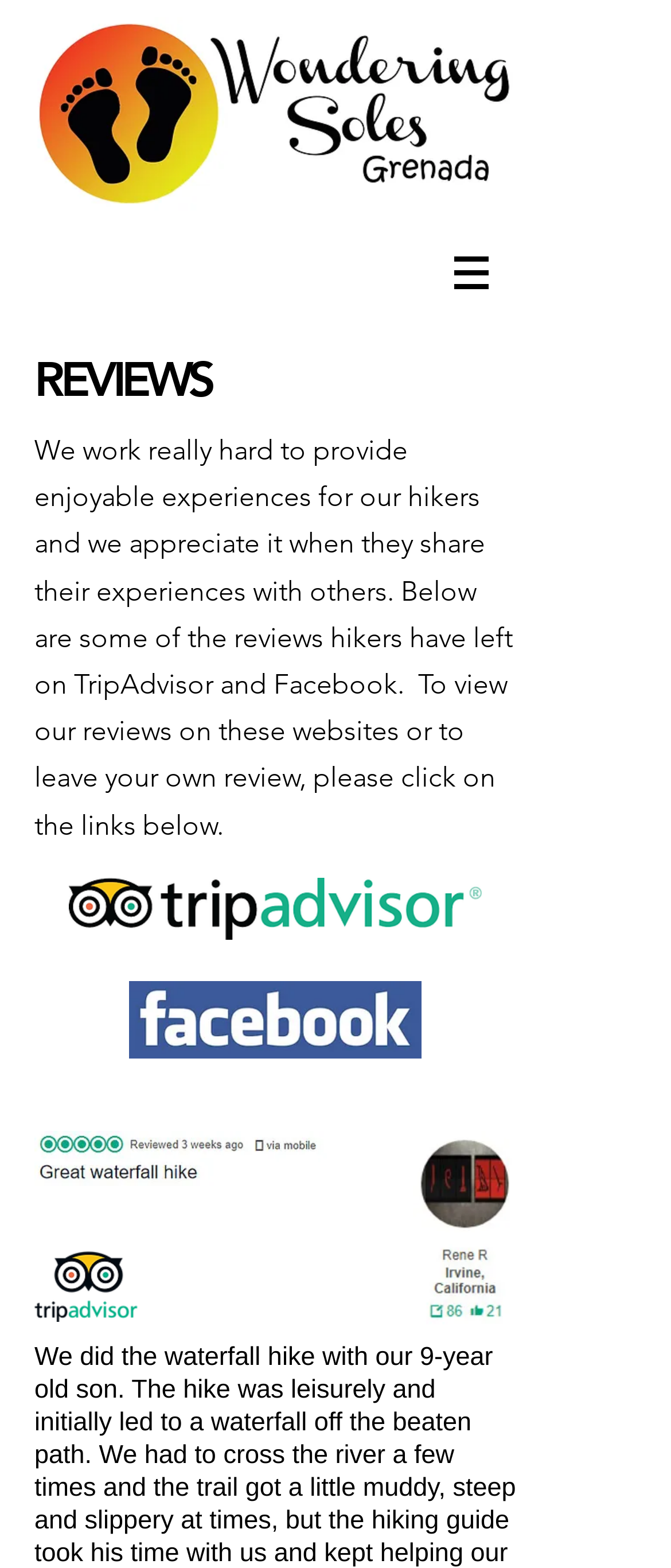What is the name of the website?
Kindly give a detailed and elaborate answer to the question.

The name of the website can be inferred from the navigation element 'Site' and the image icon next to it, which suggests that the website is called Wondringsoles.